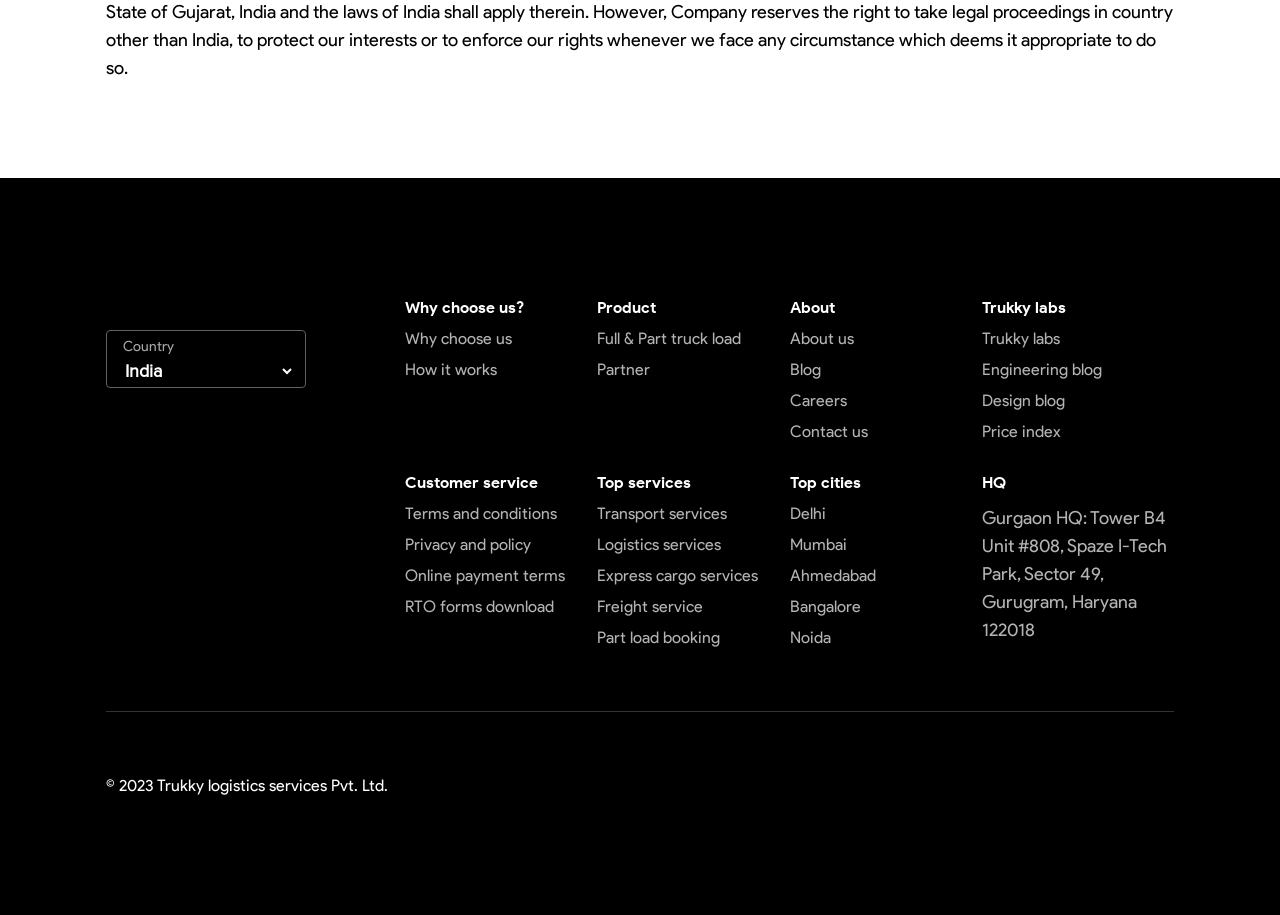Can you pinpoint the bounding box coordinates for the clickable element required for this instruction: "Select a country"? The coordinates should be four float numbers between 0 and 1, i.e., [left, top, right, bottom].

[0.084, 0.388, 0.231, 0.423]